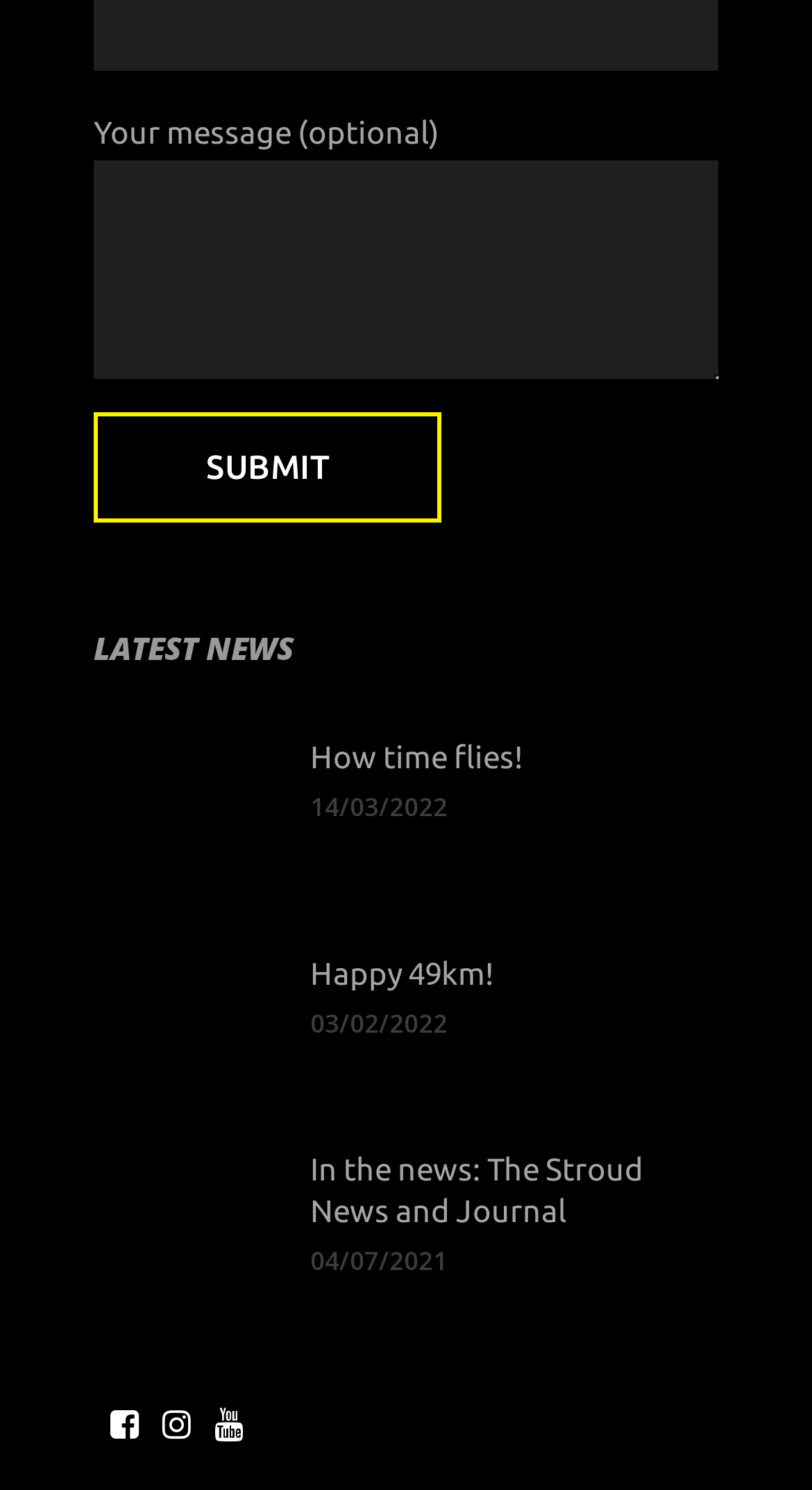Determine the bounding box coordinates of the region that needs to be clicked to achieve the task: "Read the latest news 'How time flies!' ".

[0.115, 0.464, 0.331, 0.581]